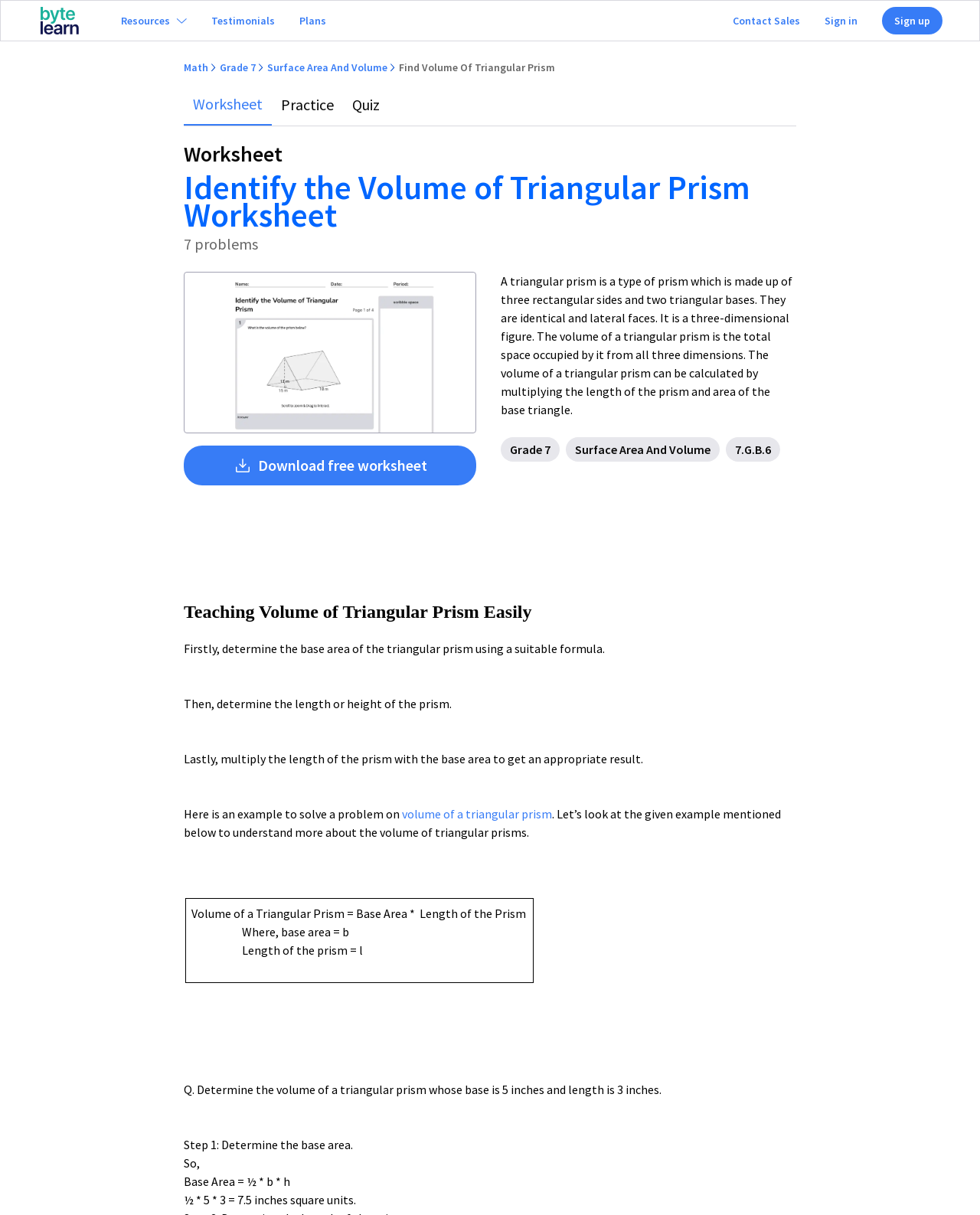From the element description: "Download free worksheet", extract the bounding box coordinates of the UI element. The coordinates should be expressed as four float numbers between 0 and 1, in the order [left, top, right, bottom].

[0.188, 0.367, 0.486, 0.399]